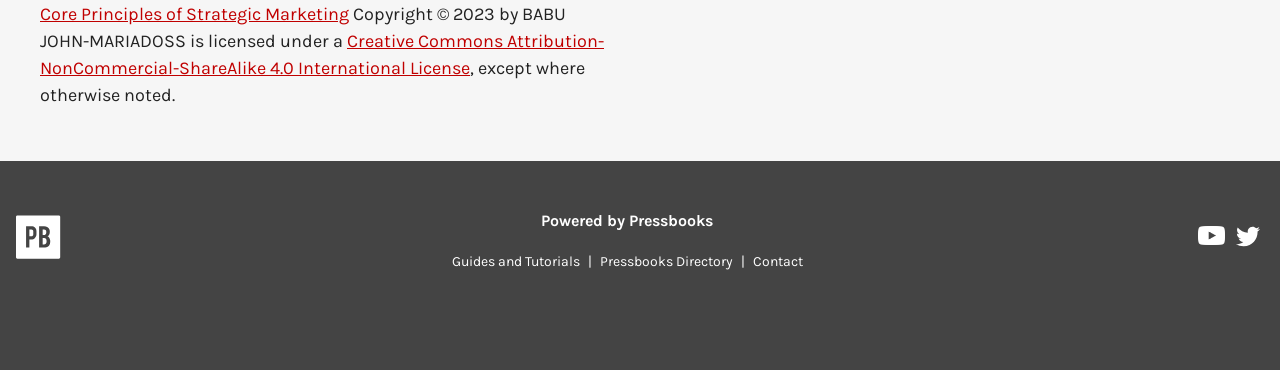Please identify the bounding box coordinates of the element I should click to complete this instruction: 'Click on Core Principles of Strategic Marketing'. The coordinates should be given as four float numbers between 0 and 1, like this: [left, top, right, bottom].

[0.031, 0.008, 0.273, 0.067]